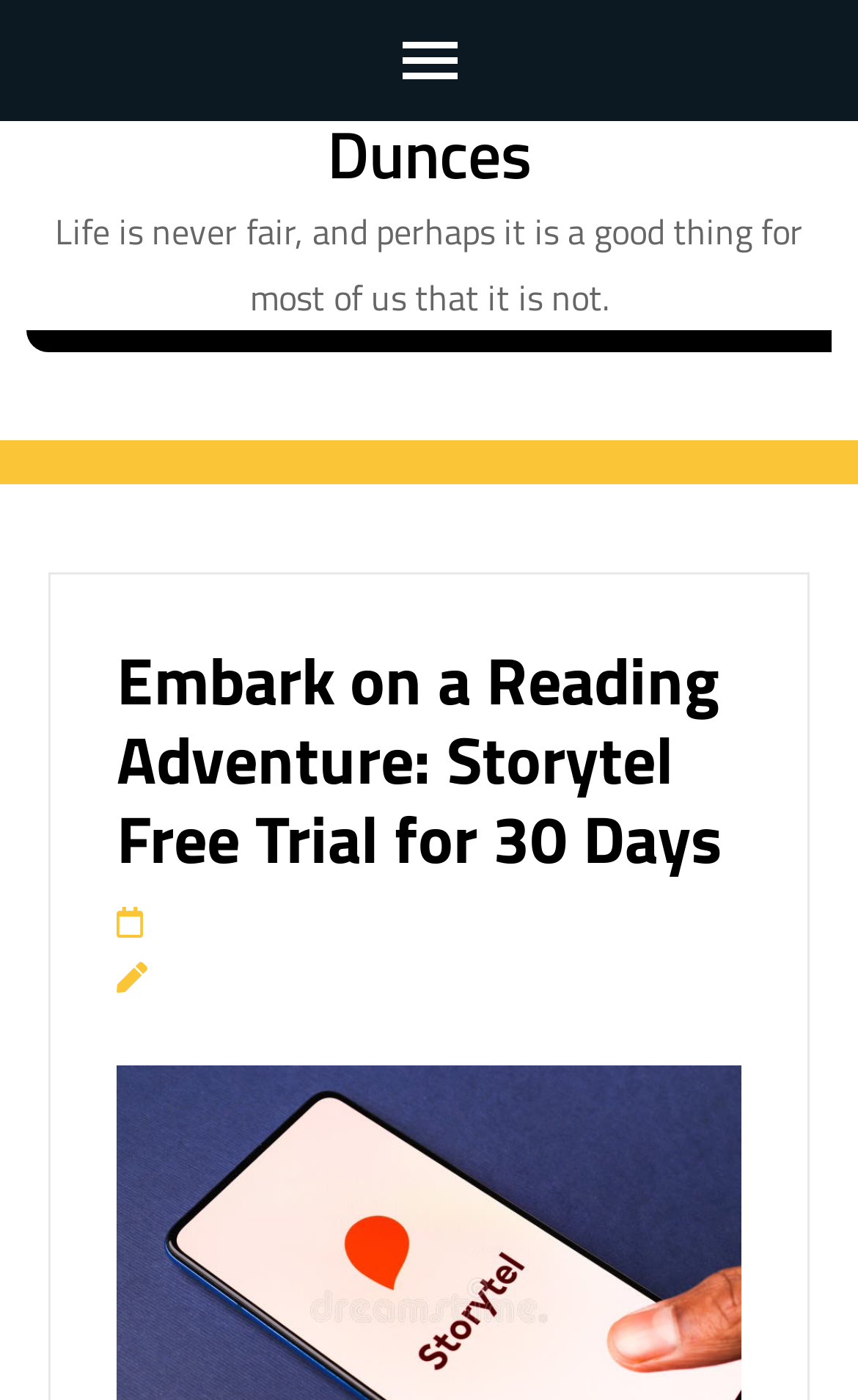What is the quote on the webpage?
Analyze the image and deliver a detailed answer to the question.

I found the quote on the webpage by looking at the StaticText element with the text 'Life is never fair, and perhaps it is a good thing for most of us that it is not.' which is located at the top of the webpage.